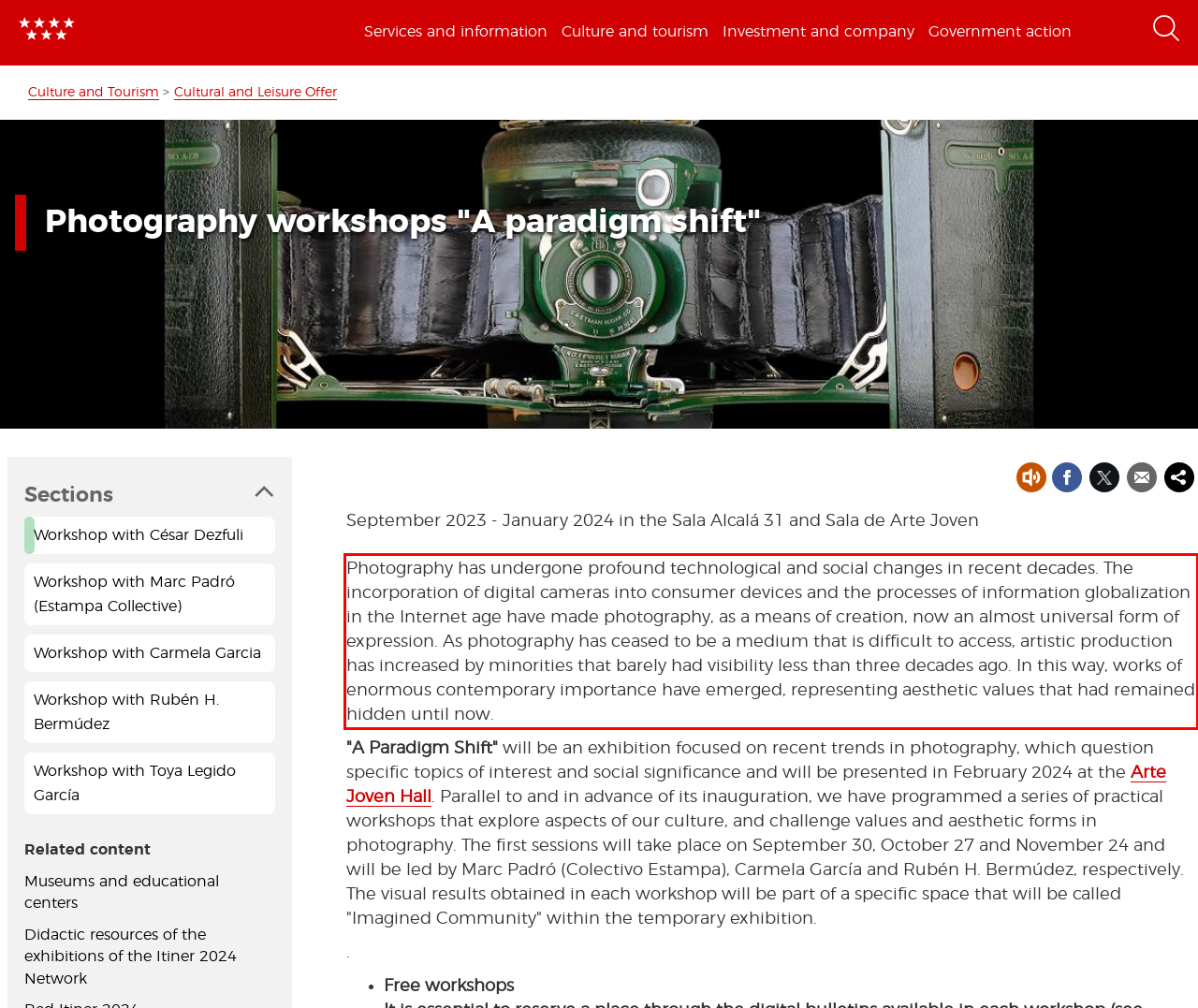You are provided with a screenshot of a webpage that includes a UI element enclosed in a red rectangle. Extract the text content inside this red rectangle.

Photography has undergone profound technological and social changes in recent decades. The incorporation of digital cameras into consumer devices and the processes of information globalization in the Internet age have made photography, as a means of creation, now an almost universal form of expression. As photography has ceased to be a medium that is difficult to access, artistic production has increased by minorities that barely had visibility less than three decades ago. In this way, works of enormous contemporary importance have emerged, representing aesthetic values ​​that had remained hidden until now.